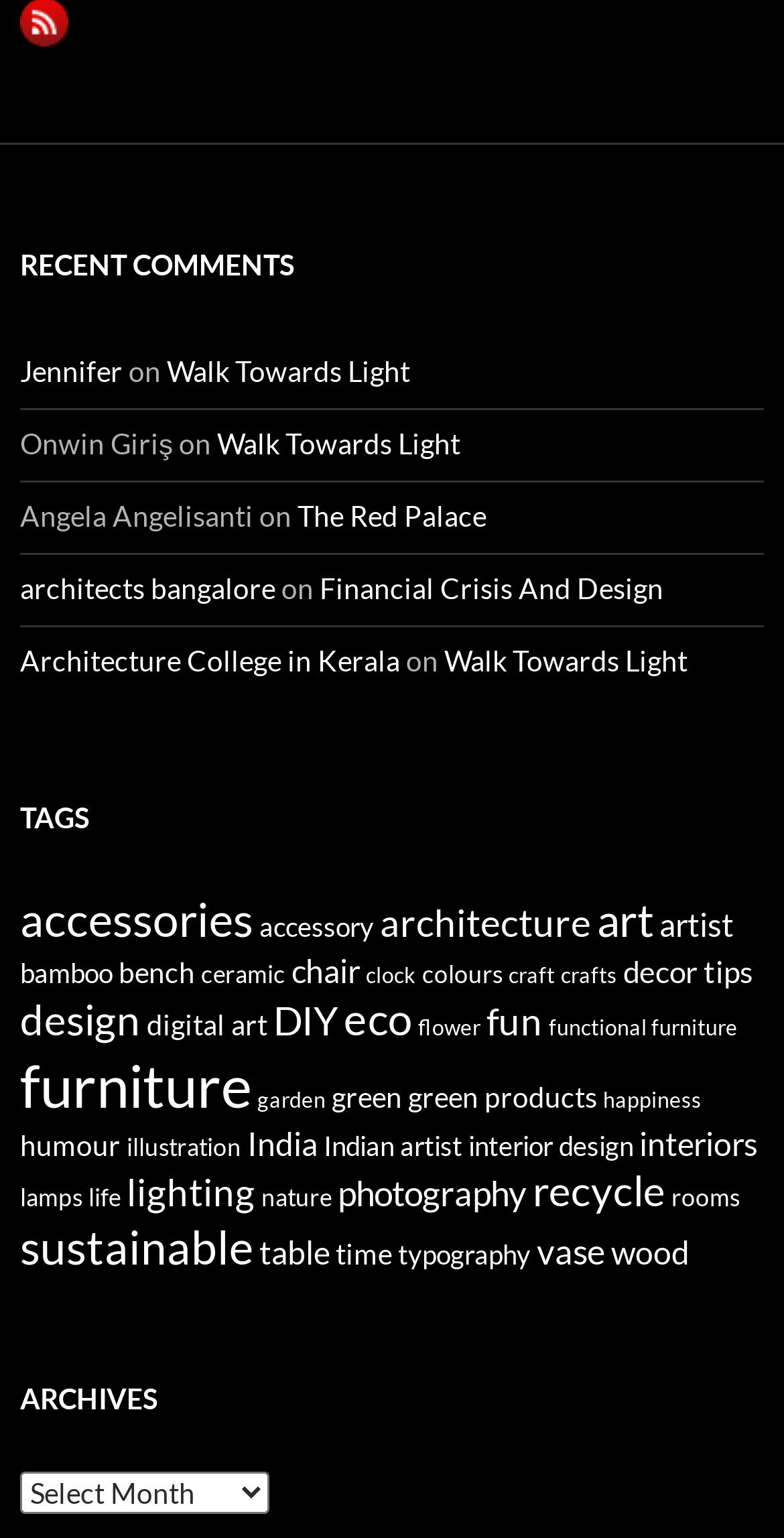Bounding box coordinates should be in the format (top-left x, top-left y, bottom-right x, bottom-right y) and all values should be floating point numbers between 0 and 1. Determine the bounding box coordinate for the UI element described as: fun

[0.621, 0.65, 0.692, 0.678]